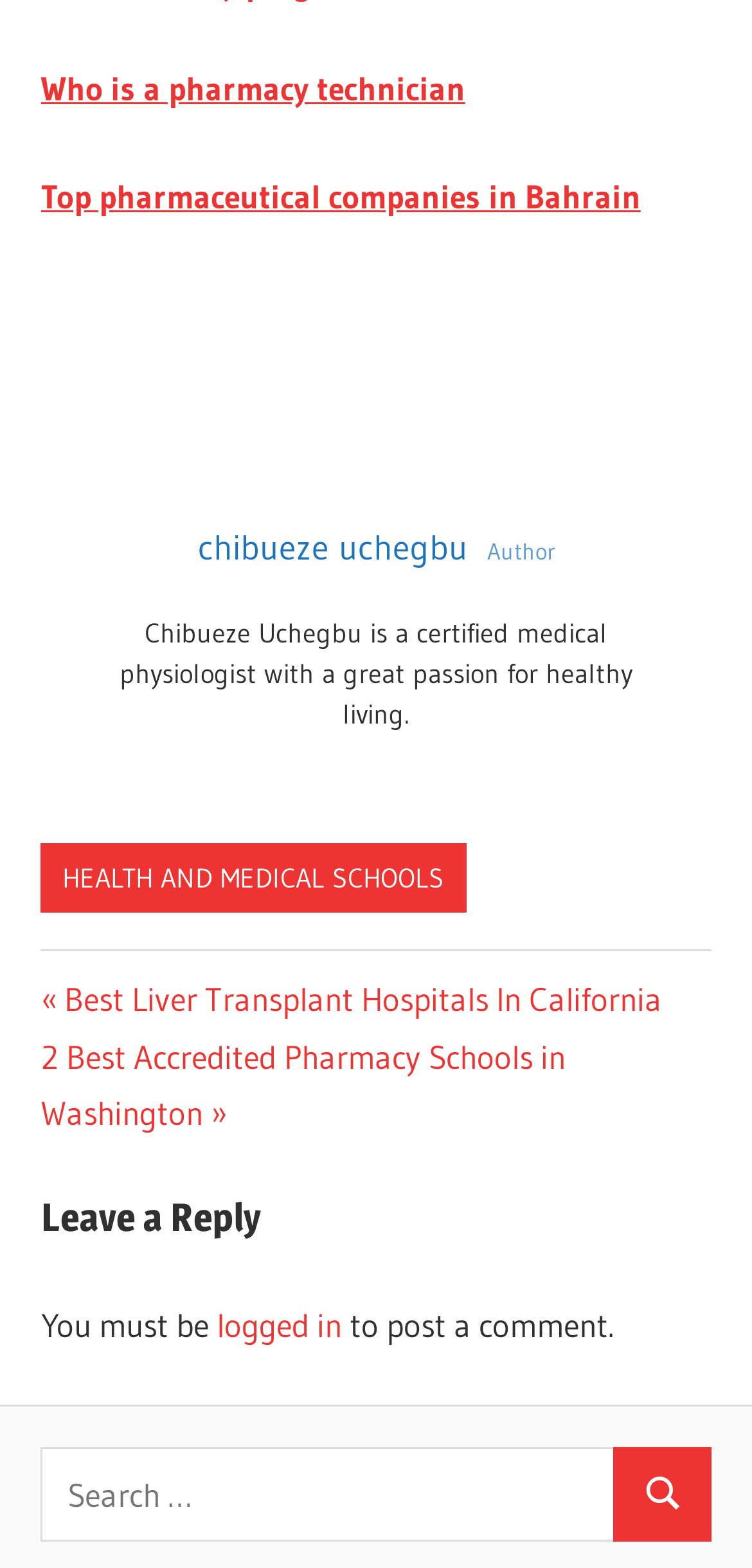Provide the bounding box coordinates of the section that needs to be clicked to accomplish the following instruction: "Go to the previous post."

[0.054, 0.624, 0.88, 0.65]